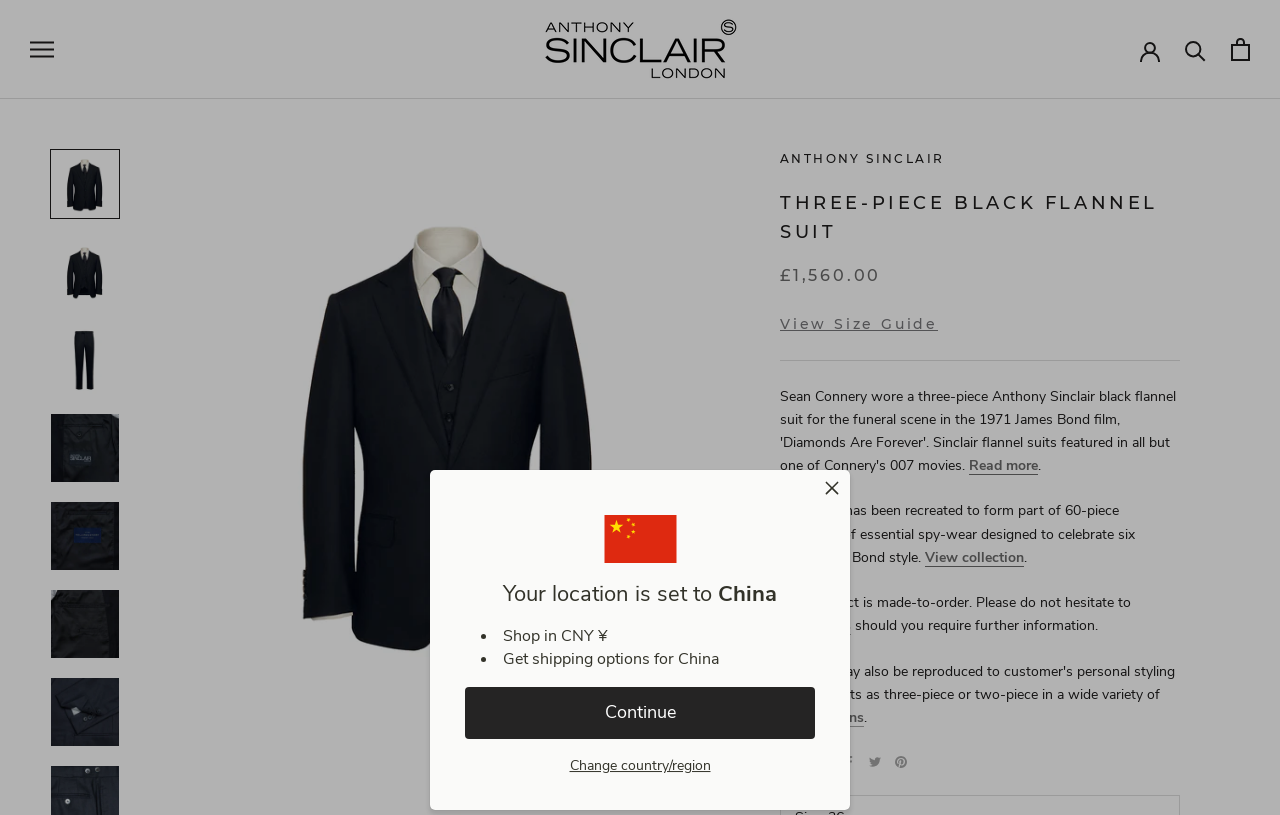Generate a detailed explanation of the webpage's features and information.

This webpage is about a three-piece black flannel suit designed by Anthony Sinclair, specifically the one worn by Sean Connery in the 1971 James Bond film "Diamonds Are Forever". 

At the top of the page, there is a notification bar with a dismiss button, informing the user that their location is set to China and providing options to shop in CNY ¥, get shipping options, and change the country or region.

Below the notification bar, there are several navigation links, including "Anthony Sinclair", "Search", and "Open cart". 

The main content of the page is divided into sections. The first section features a large image of the three-piece black flannel suit, accompanied by a heading "ANTHONY SINCLAIR" and a subheading "THREE-PIECE BLACK FLANNEL SUIT" with a price tag of £1,560.00. 

The next section provides more information about the suit, including a brief description of its design and a "View Size Guide" link. There is also a "Read more" link, which likely expands the description.

Following this, there is a paragraph of text describing the suit's significance in the context of James Bond's 60th anniversary, with a link to "View collection". 

The page also includes a section with information about the product being made-to-order, with a "Contact Us" link for further inquiries. Additionally, there is a section discussing the possibility of reproducing the suit in different cloth options, with a link to explore these options.

At the bottom of the page, there are social media sharing links for Facebook, Twitter, and Pinterest, accompanied by a "SHARE" label.